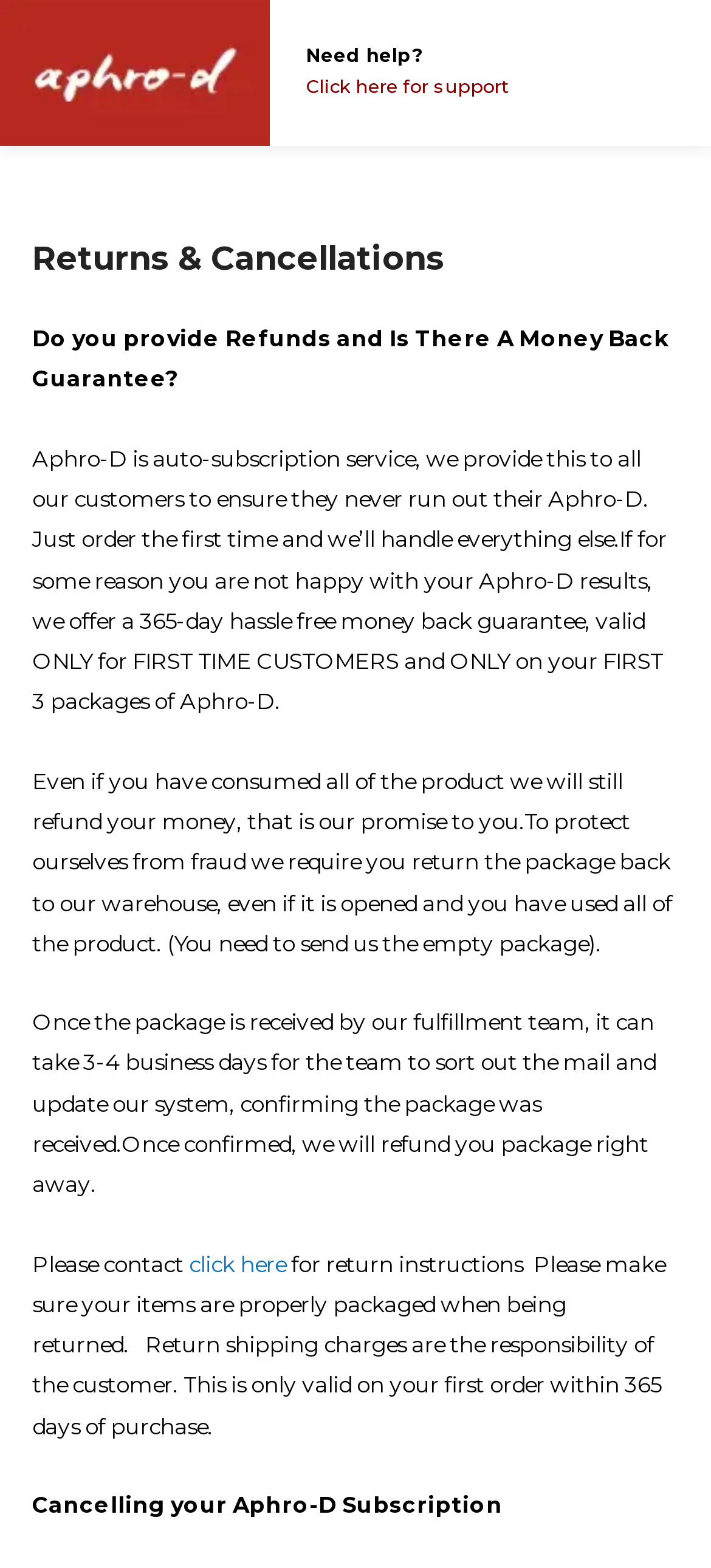How long does it take to update the system after receiving a returned package?
Give a detailed and exhaustive answer to the question.

According to the webpage, after the fulfillment team receives the returned package, it takes 3-4 business days to sort out the mail and update the system, confirming that the package was received.